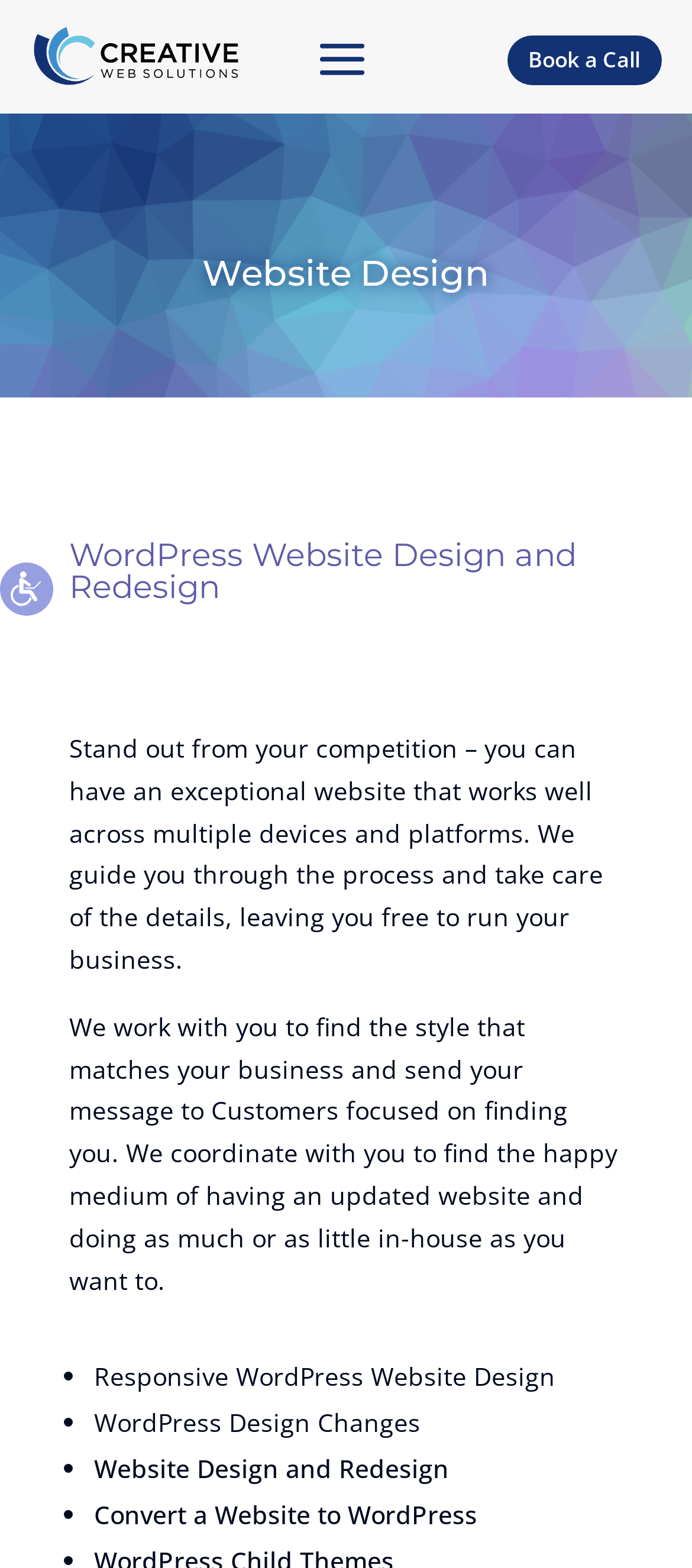Please give a short response to the question using one word or a phrase:
What types of website design services are offered?

Responsive WordPress Website Design, etc.